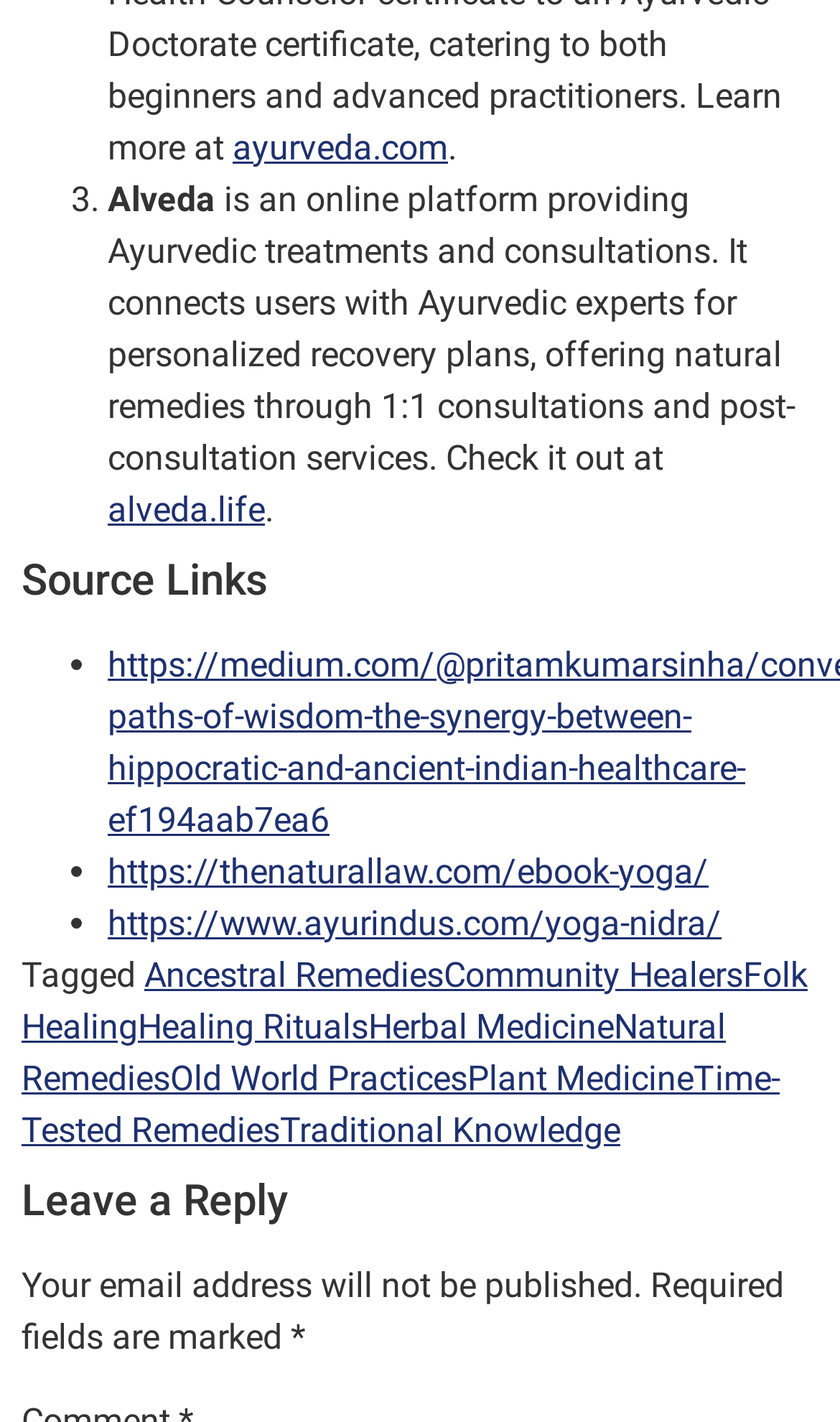Determine the bounding box coordinates for the clickable element to execute this instruction: "explore folk healing". Provide the coordinates as four float numbers between 0 and 1, i.e., [left, top, right, bottom].

[0.026, 0.671, 0.962, 0.736]